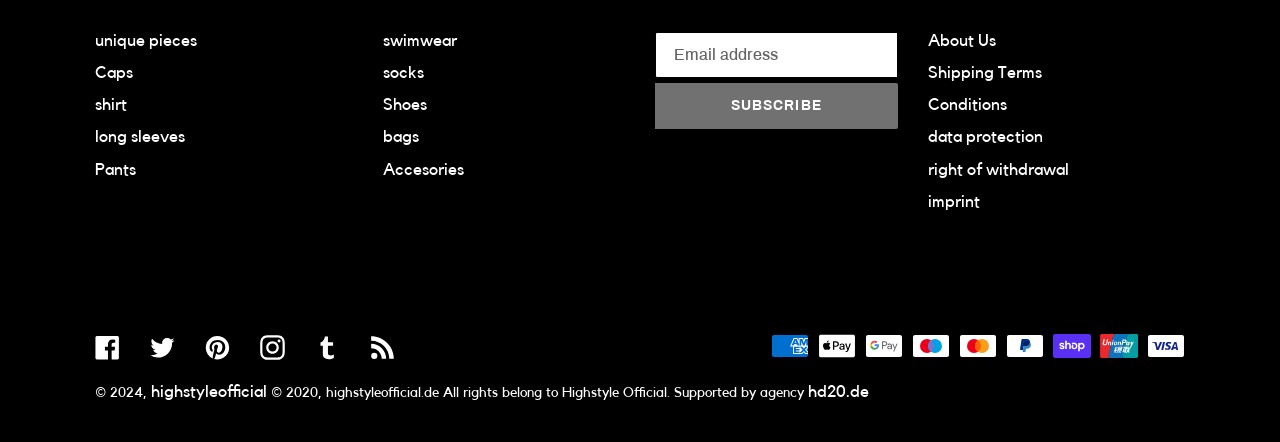Determine the bounding box coordinates of the target area to click to execute the following instruction: "Click on the 'unique pieces' link."

[0.074, 0.072, 0.154, 0.11]